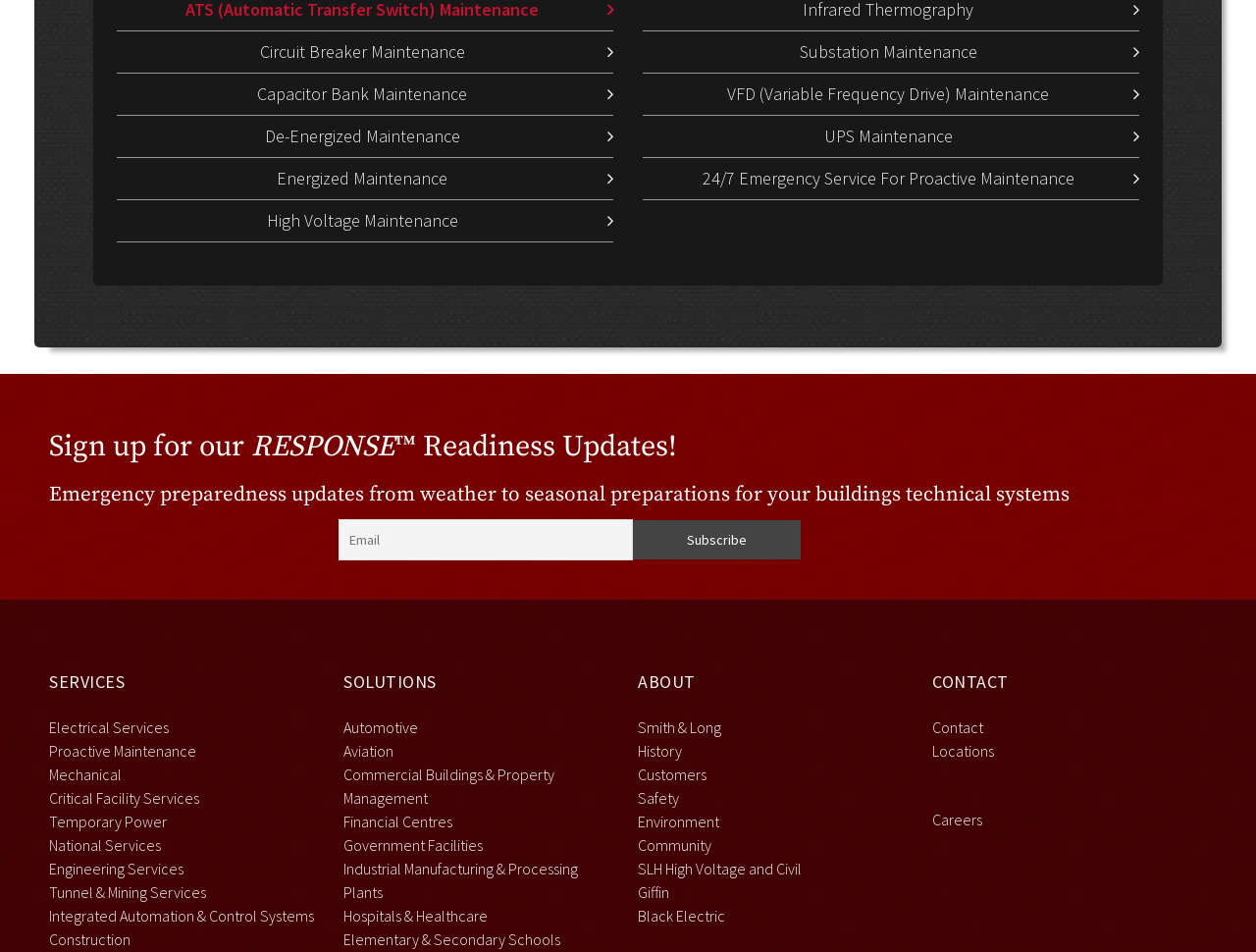Bounding box coordinates should be in the format (top-left x, top-left y, bottom-right x, bottom-right y) and all values should be floating point numbers between 0 and 1. Determine the bounding box coordinate for the UI element described as: Commercial Buildings & Property Management

[0.273, 0.803, 0.441, 0.848]